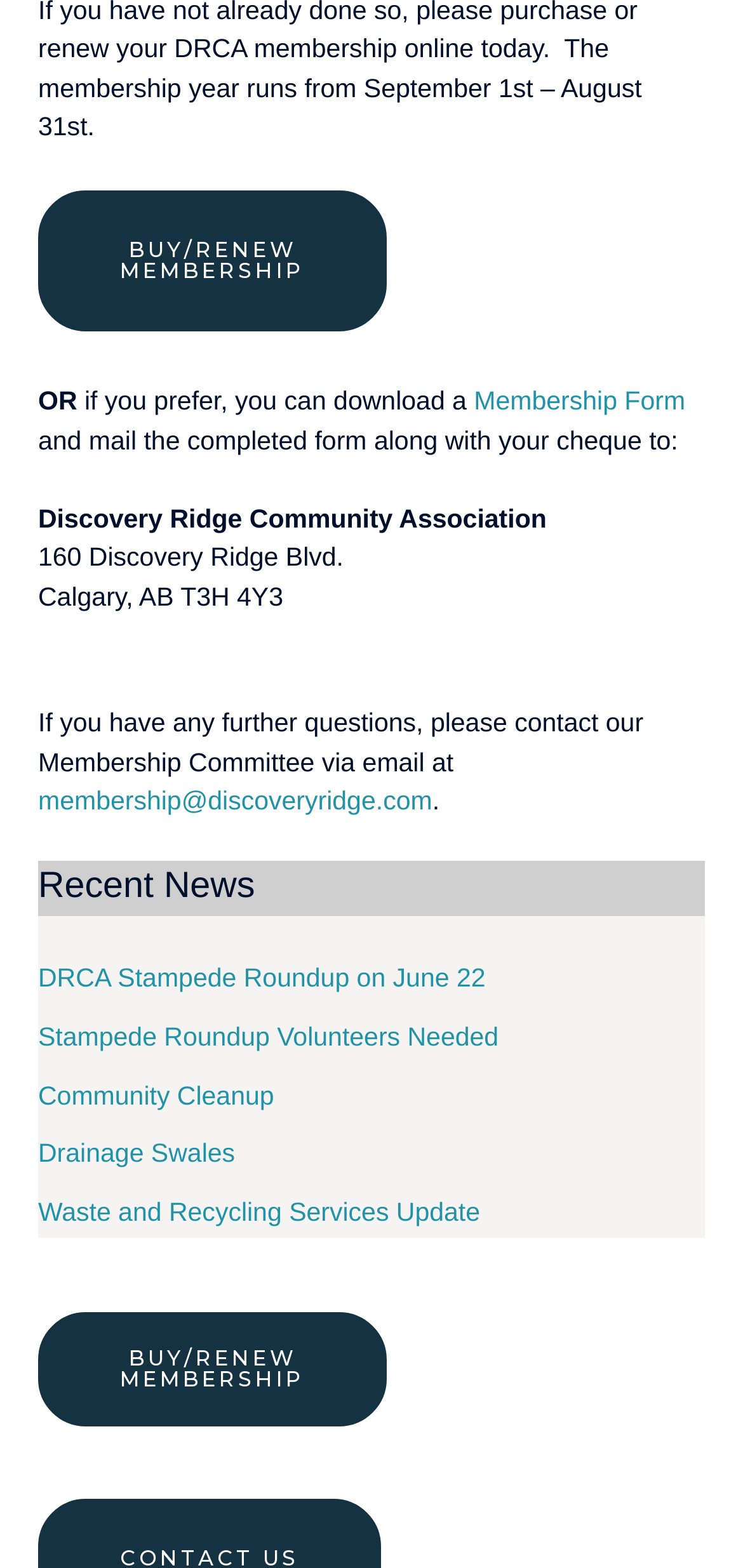What is the address of Discovery Ridge Community Association? Examine the screenshot and reply using just one word or a brief phrase.

160 Discovery Ridge Blvd.